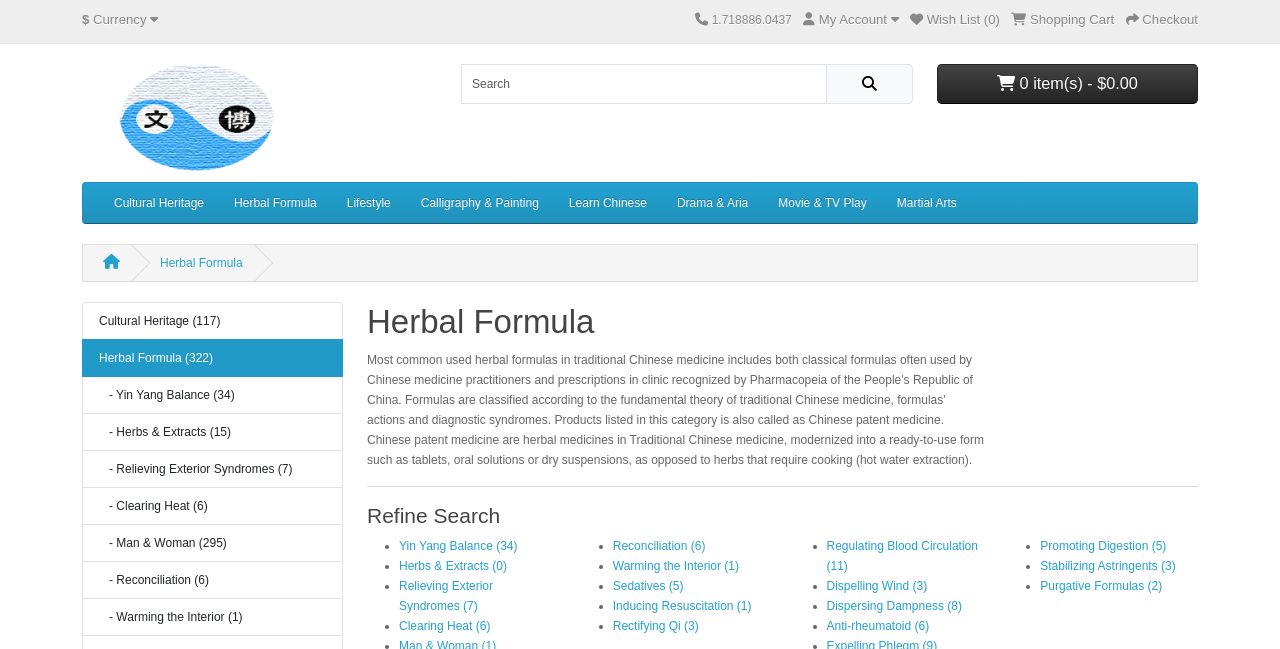How many categories are there in the Cultural Heritage section?
From the image, provide a succinct answer in one word or a short phrase.

117